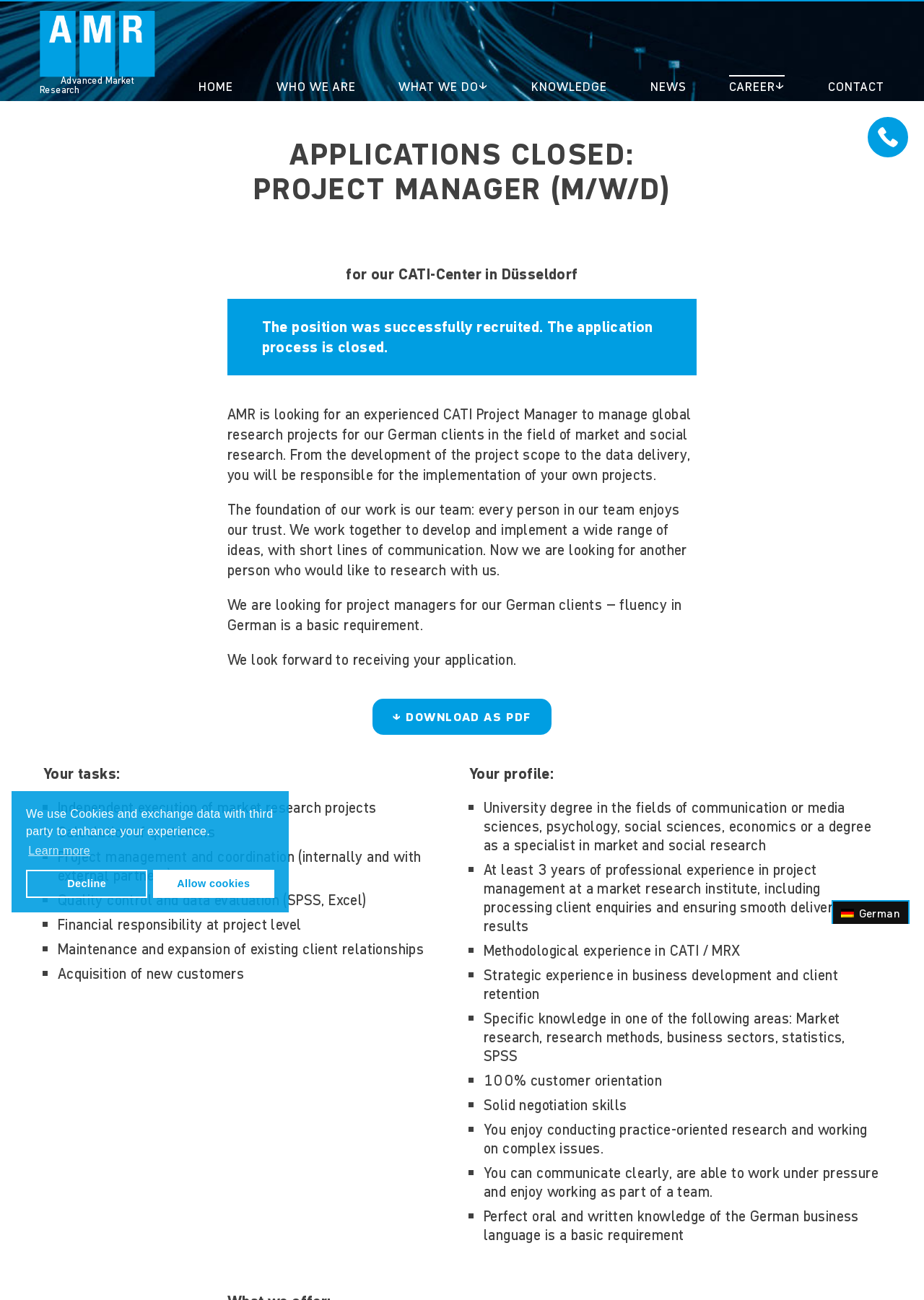Determine the bounding box coordinates of the area to click in order to meet this instruction: "Click the 'CALL US' button".

[0.938, 0.089, 0.984, 0.122]